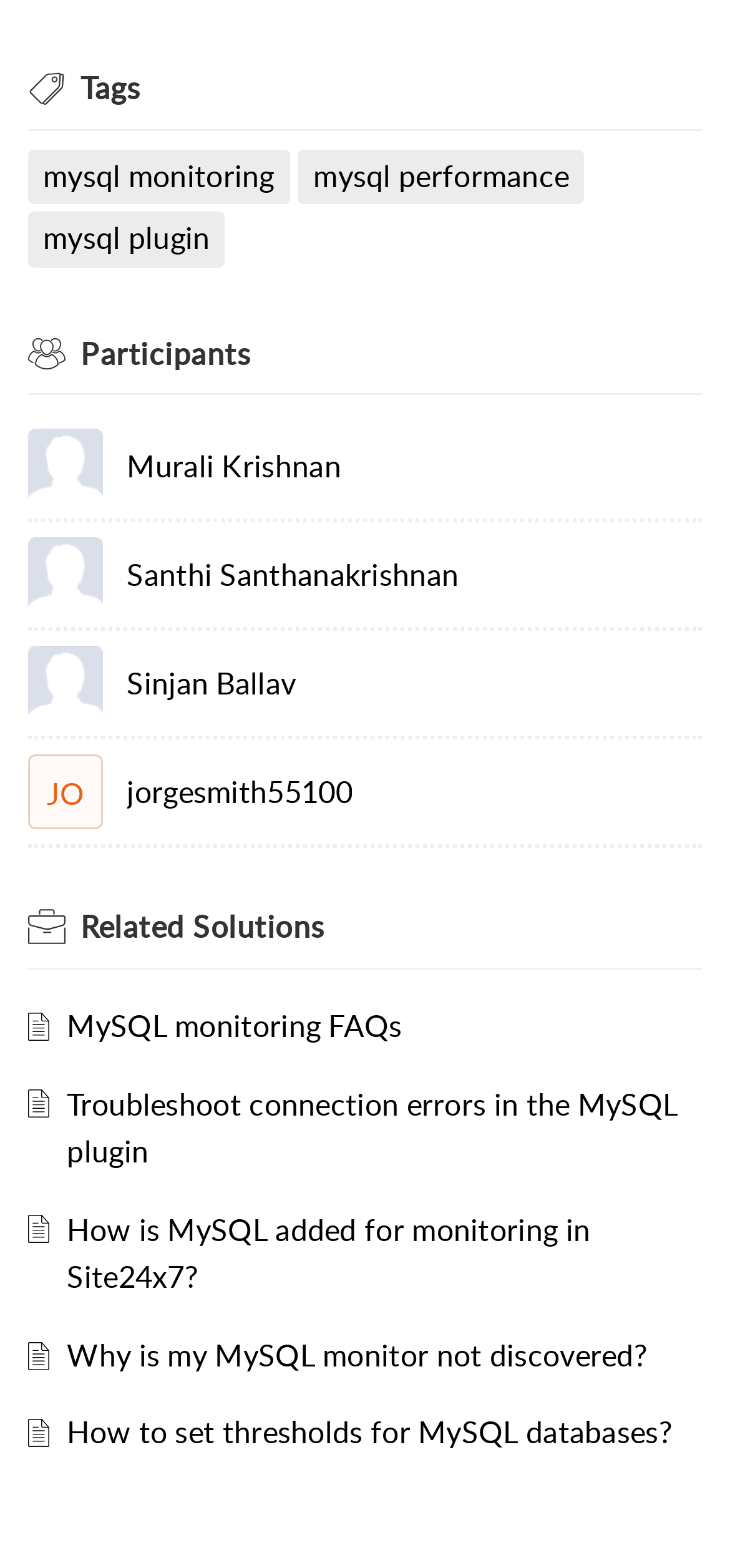Pinpoint the bounding box coordinates for the area that should be clicked to perform the following instruction: "Read the 'MySQL monitoring FAQs' article".

[0.092, 0.641, 0.551, 0.667]